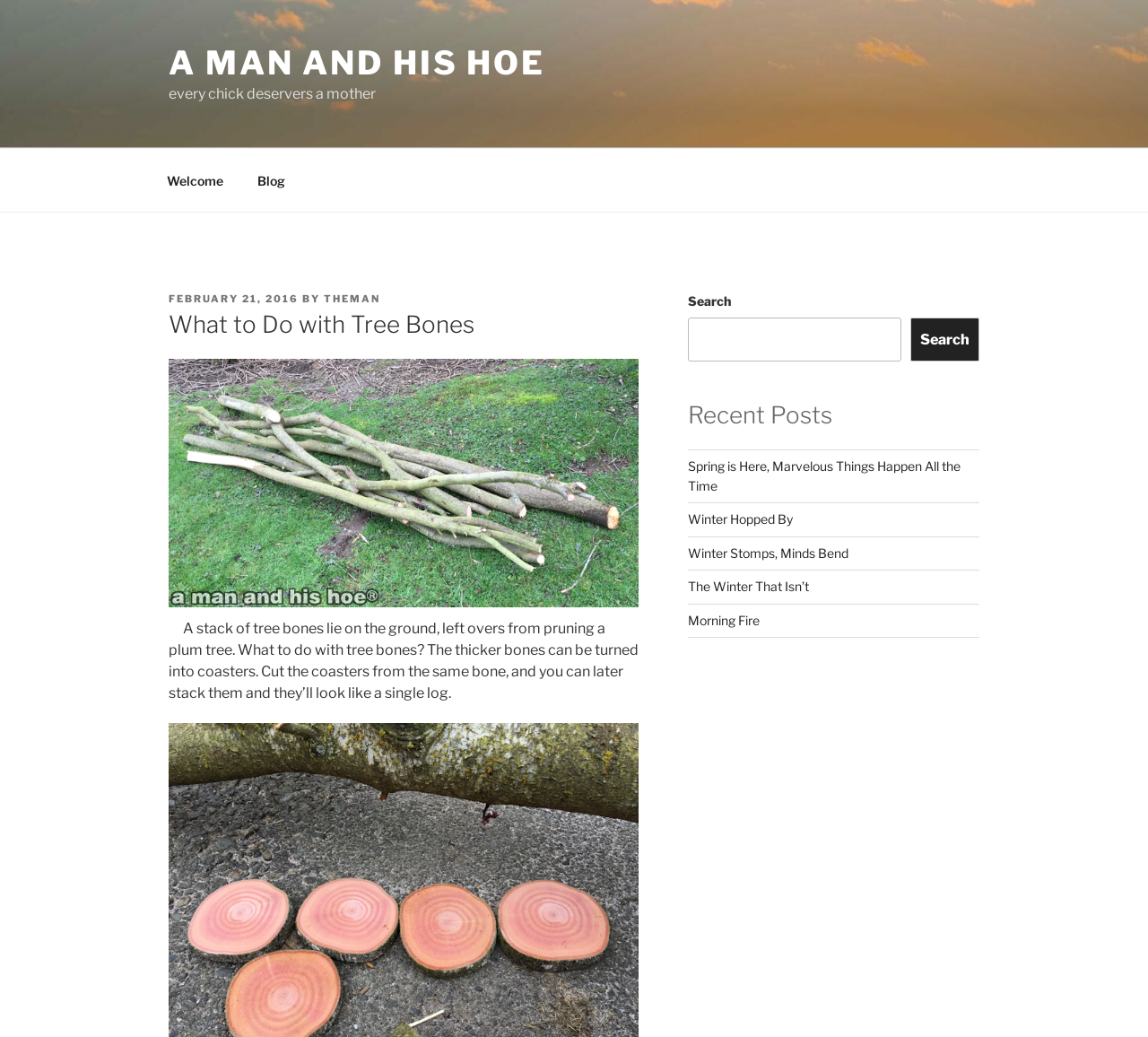Summarize the contents and layout of the webpage in detail.

The webpage is about a blog post titled "What to Do with Tree Bones" and is part of a website called "A Man and His Hoe". At the top left of the page, there is a link to the website's homepage, "A MAN AND HIS HOE", and a tagline "every chick deservers a mother". 

Below the tagline, there is a top menu navigation bar with links to "Welcome" and "Blog". The blog post itself is divided into two main sections. On the left side, there is a header section with the post title "What to Do with Tree Bones", the date "FEBRUARY 21, 2016", and the author "THEMAN". 

Below the header, there is an image of tree bones, followed by a paragraph of text that describes the tree bones and suggests using them to make coasters. 

On the right side of the page, there is a sidebar with a search bar at the top, where users can enter keywords to search the blog. Below the search bar, there is a section titled "Recent Posts" that lists five recent blog post links with titles such as "Spring is Here, Marvelous Things Happen All the Time" and "Winter Hopped By".